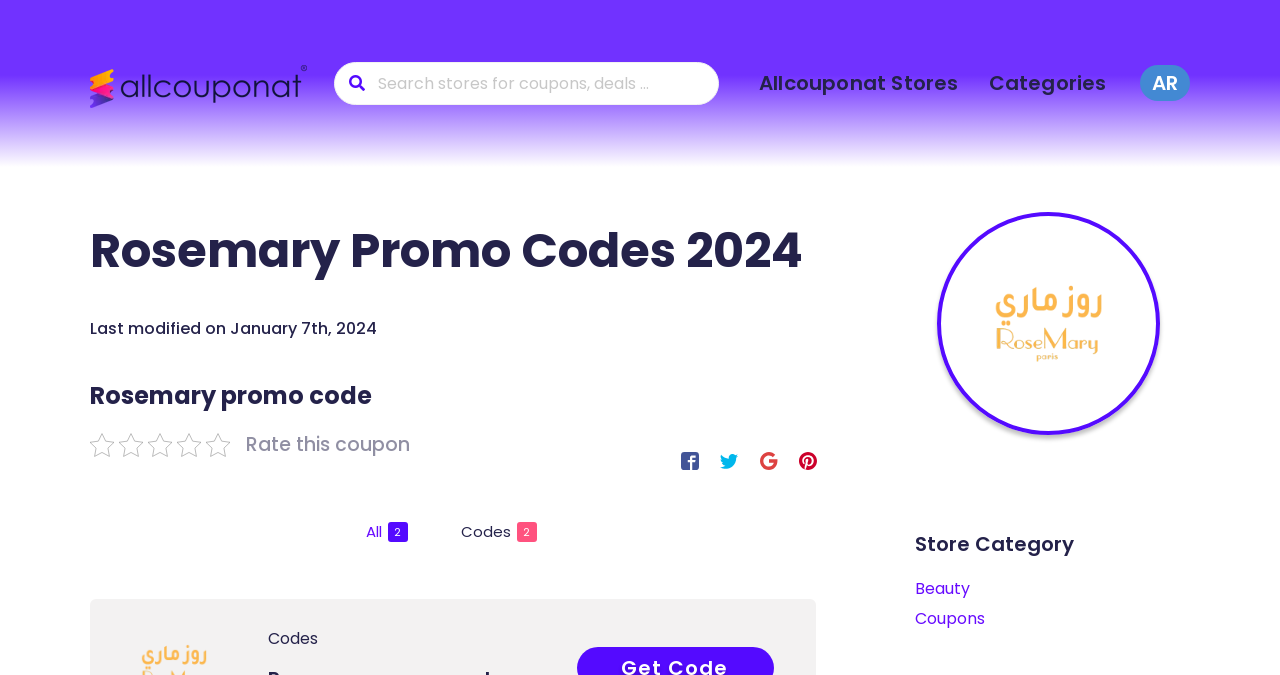What is the name of the logo at the bottom of the webpage?
Refer to the image and provide a concise answer in one word or phrase.

RoseMary-logo-webp